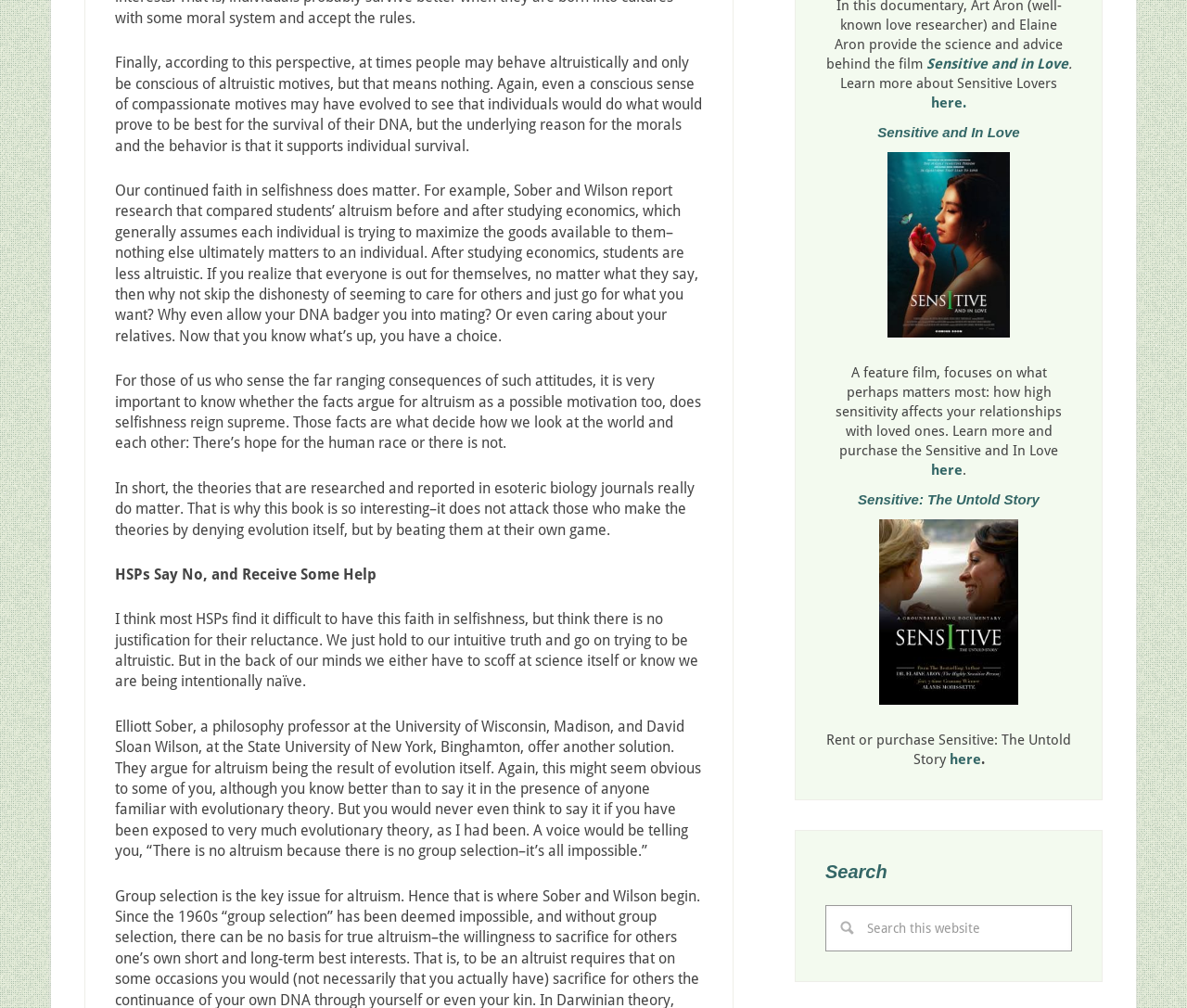What is the purpose of the search box on this webpage?
Answer the question with a single word or phrase by looking at the picture.

Search this website